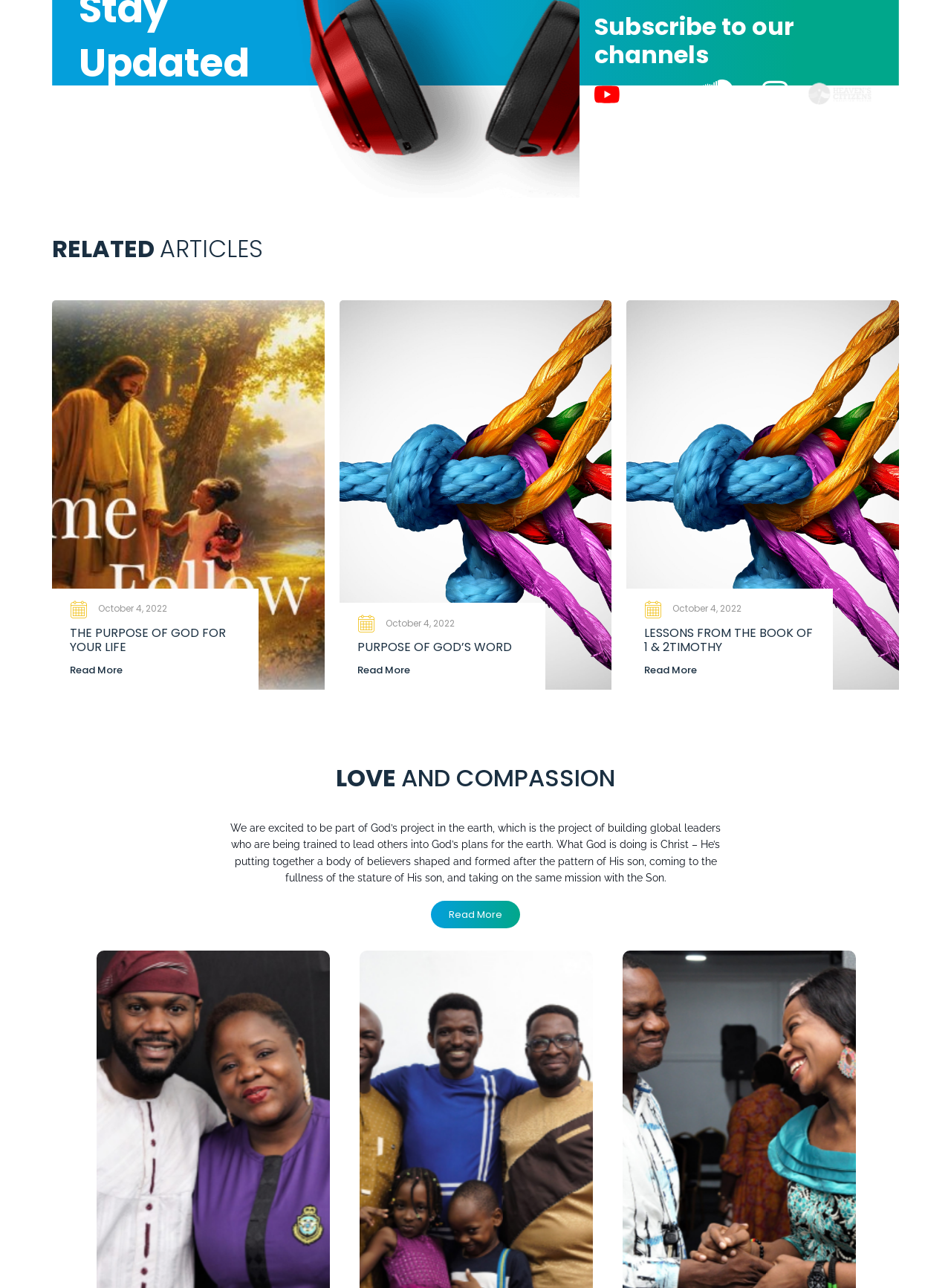Please specify the bounding box coordinates in the format (top-left x, top-left y, bottom-right x, bottom-right y), with all values as floating point numbers between 0 and 1. Identify the bounding box of the UI element described by: parent_node: October 4, 2022

[0.659, 0.233, 0.945, 0.536]